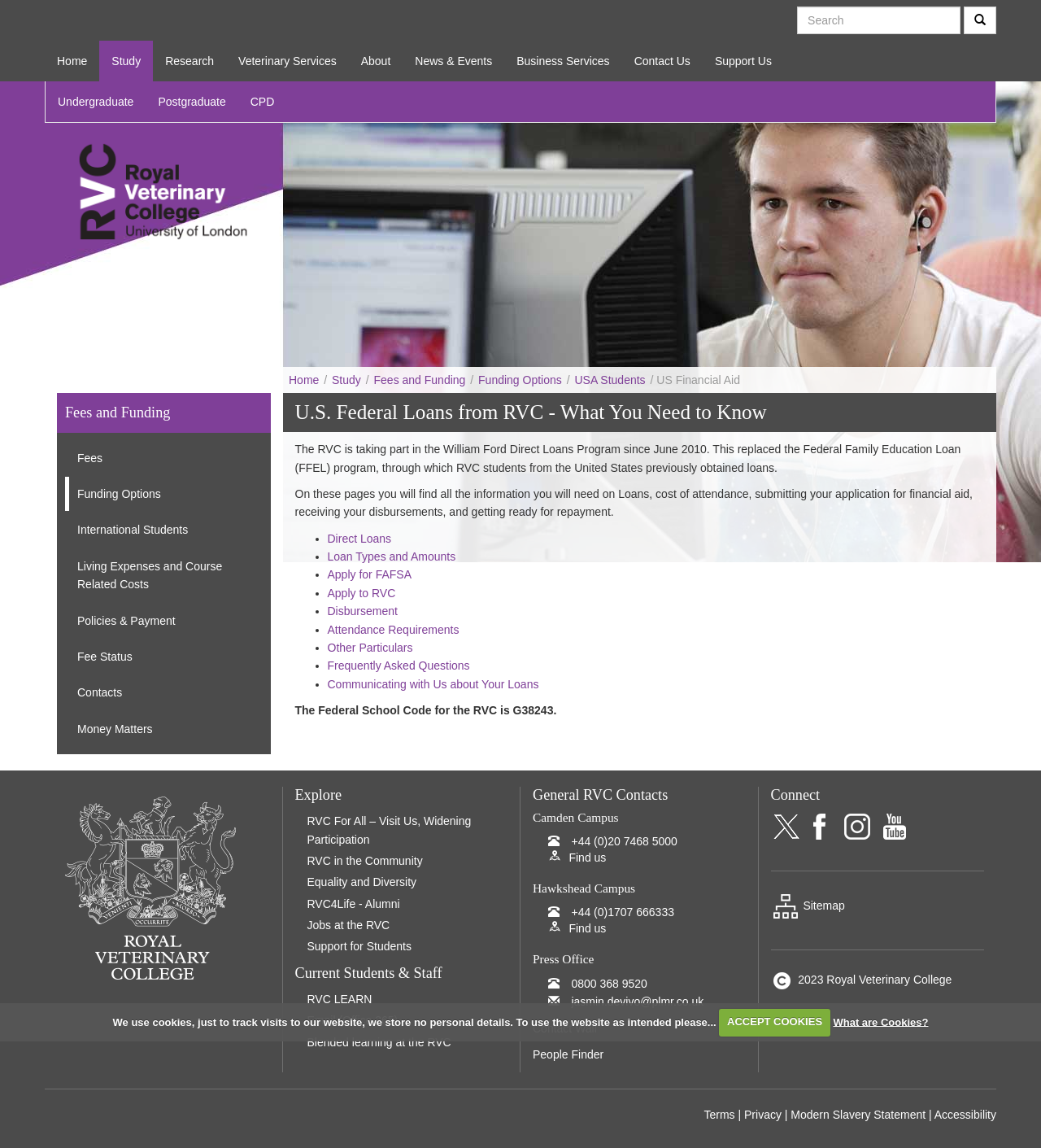Please look at the image and answer the question with a detailed explanation: What is the name of the college mentioned on the webpage?

I found this information in the article section of the webpage, where it is mentioned as 'Royal Veterinary College, RVC'.